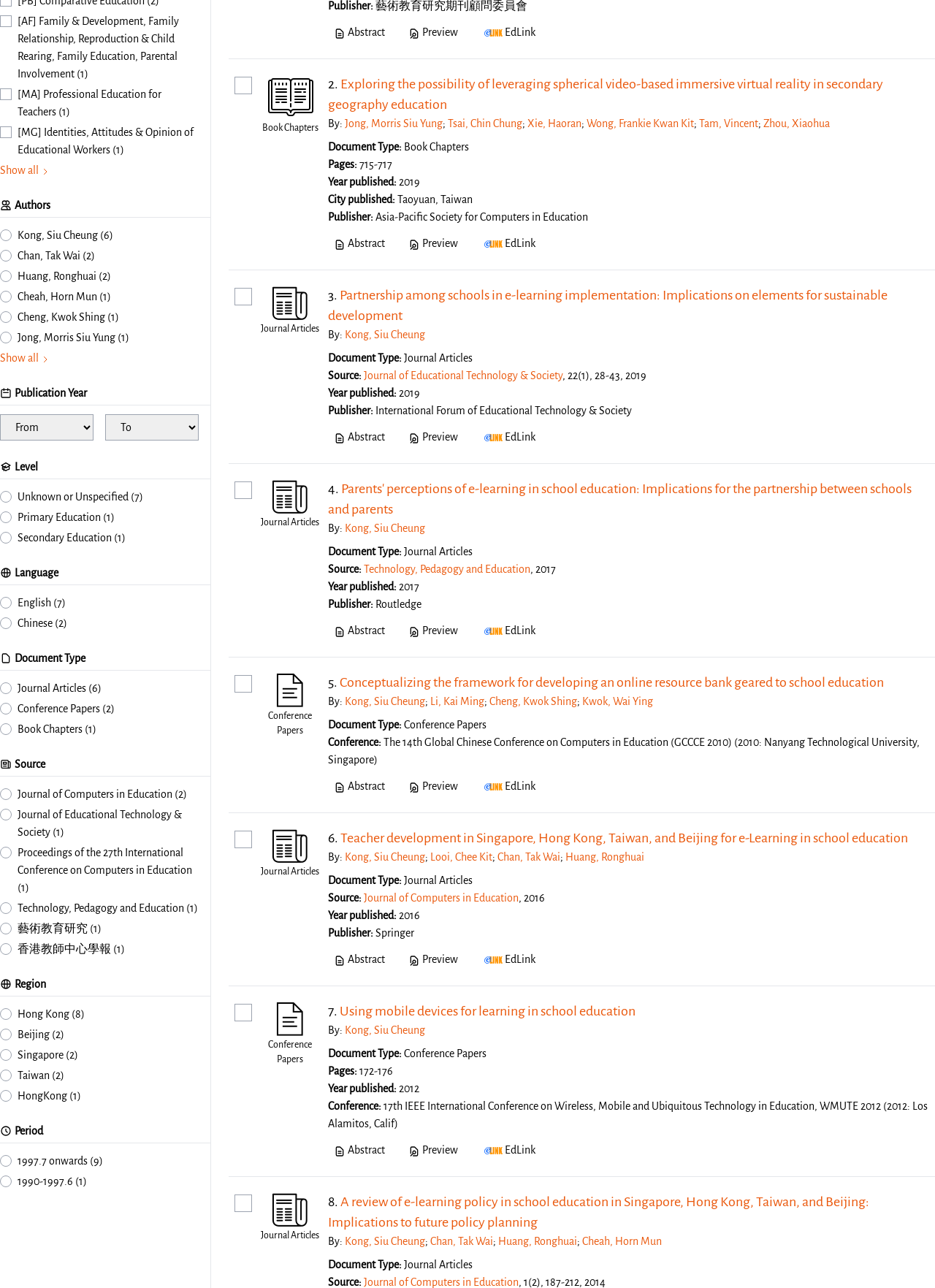Locate the bounding box of the UI element described in the following text: "Journal of Computers in Education".

[0.389, 0.693, 0.555, 0.702]